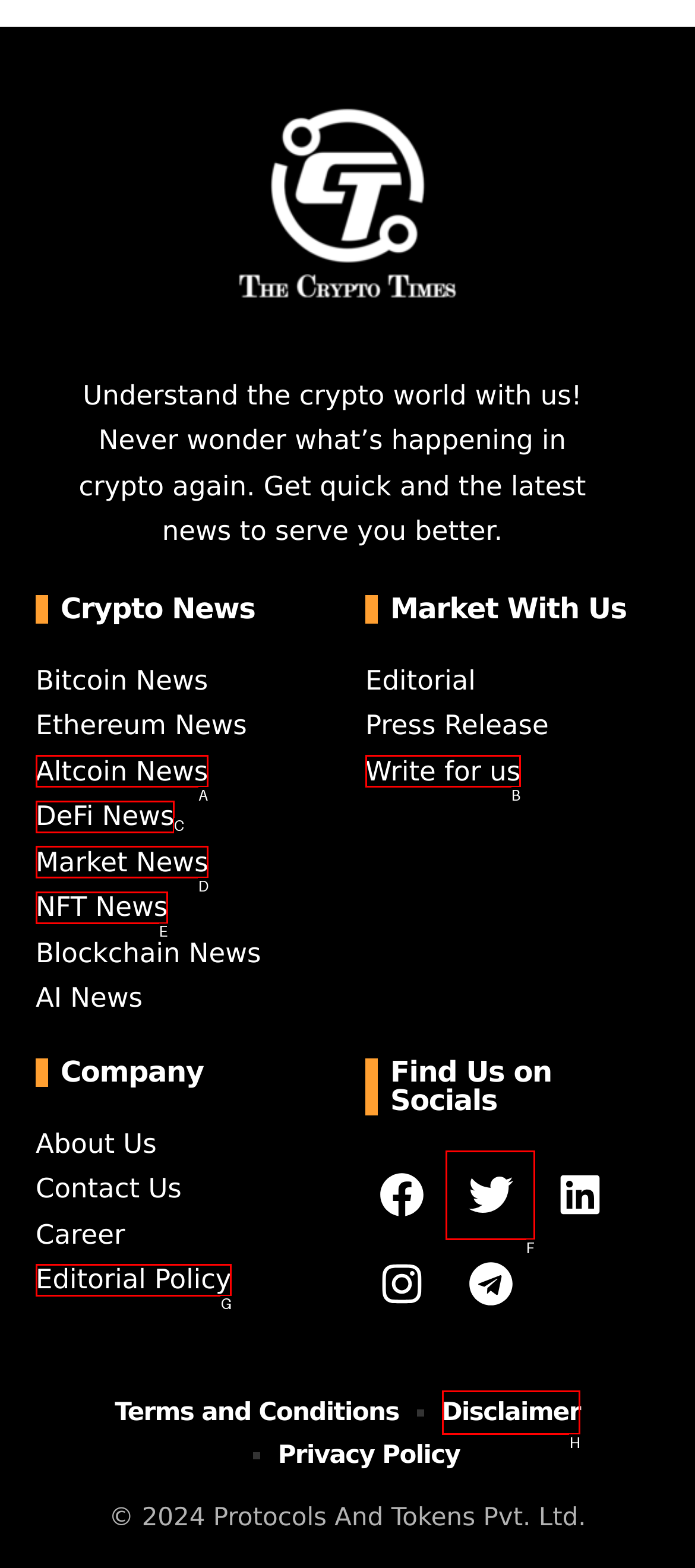Identify the correct UI element to click on to achieve the task: Check Disclaimer. Provide the letter of the appropriate element directly from the available choices.

H